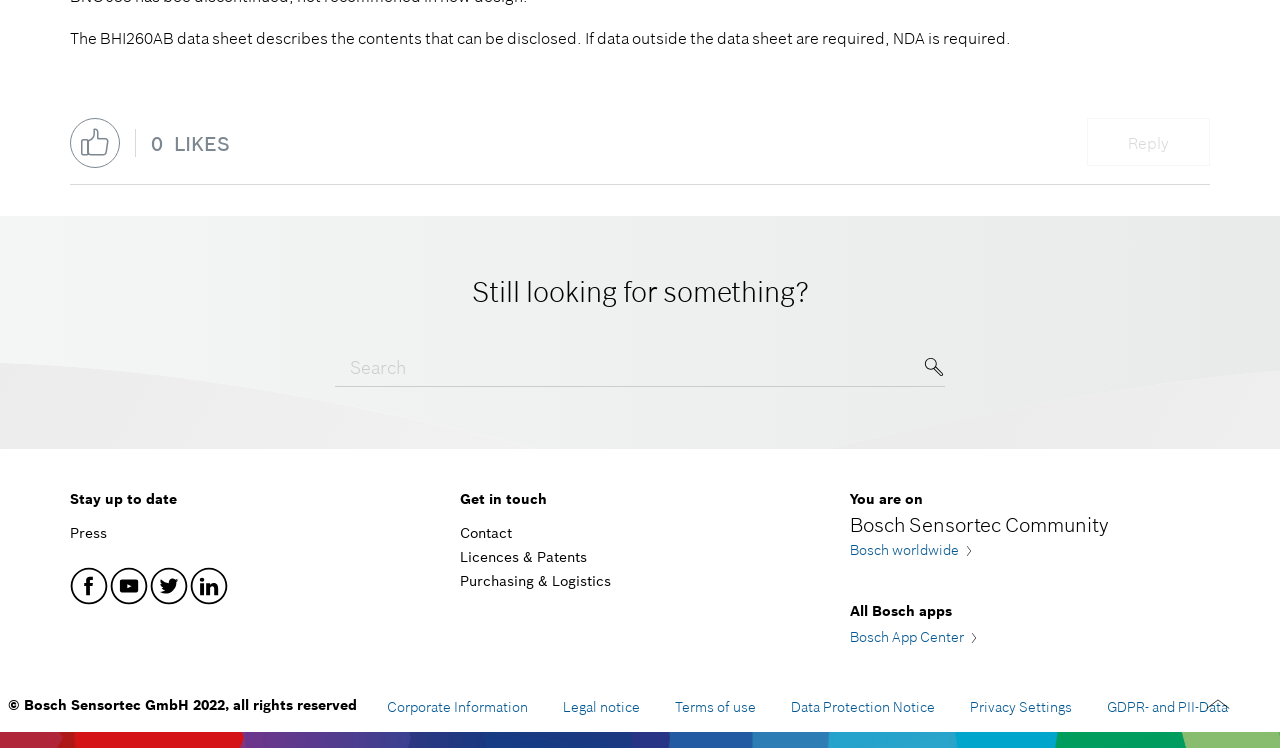Please answer the following question using a single word or phrase: 
What is the copyright information displayed at the bottom of the page?

© Bosch Sensortec GmbH 2022, all rights reserved